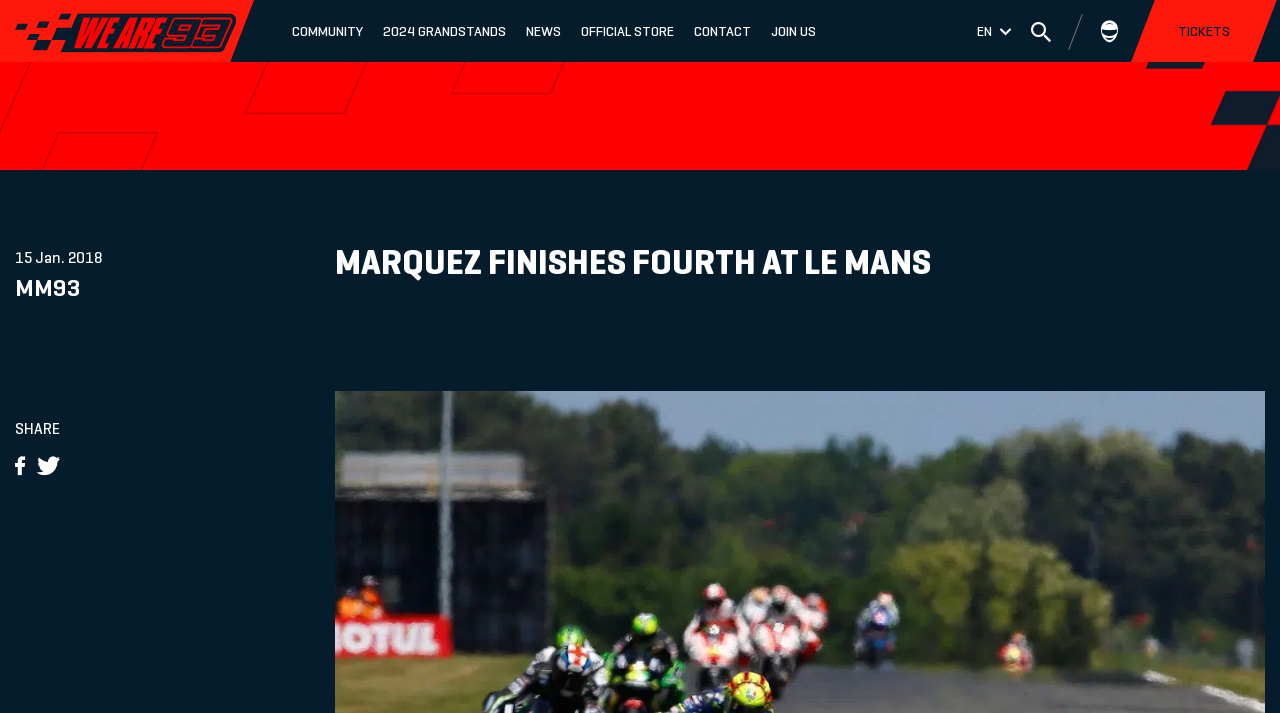Please answer the following question as detailed as possible based on the image: 
What is the date of the MotoGP race?

The date of the MotoGP race can be inferred from the text '15 Jan. 2018' which is likely the date of the race.